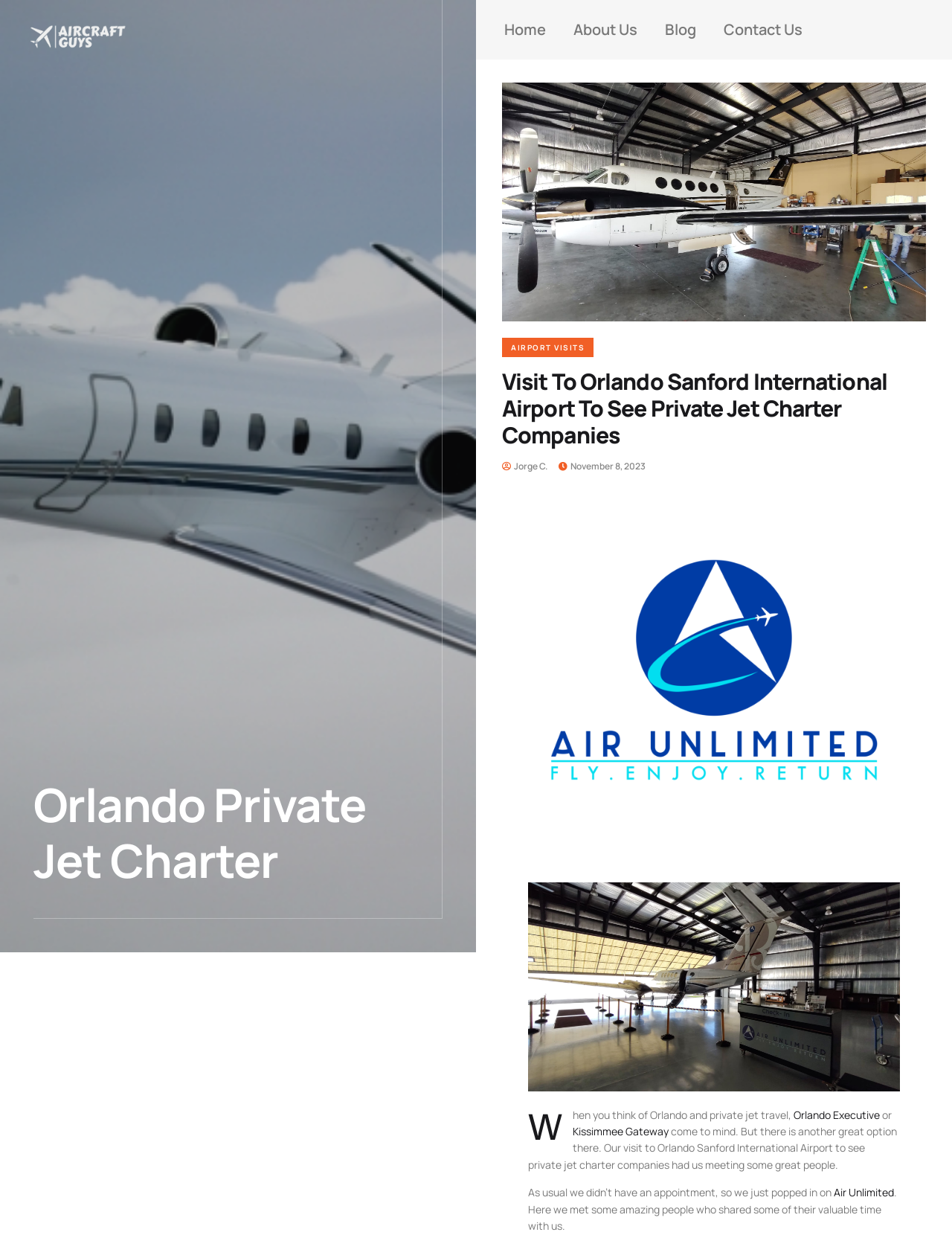Identify the bounding box coordinates of the specific part of the webpage to click to complete this instruction: "read about private jet charter".

[0.035, 0.63, 0.464, 0.719]